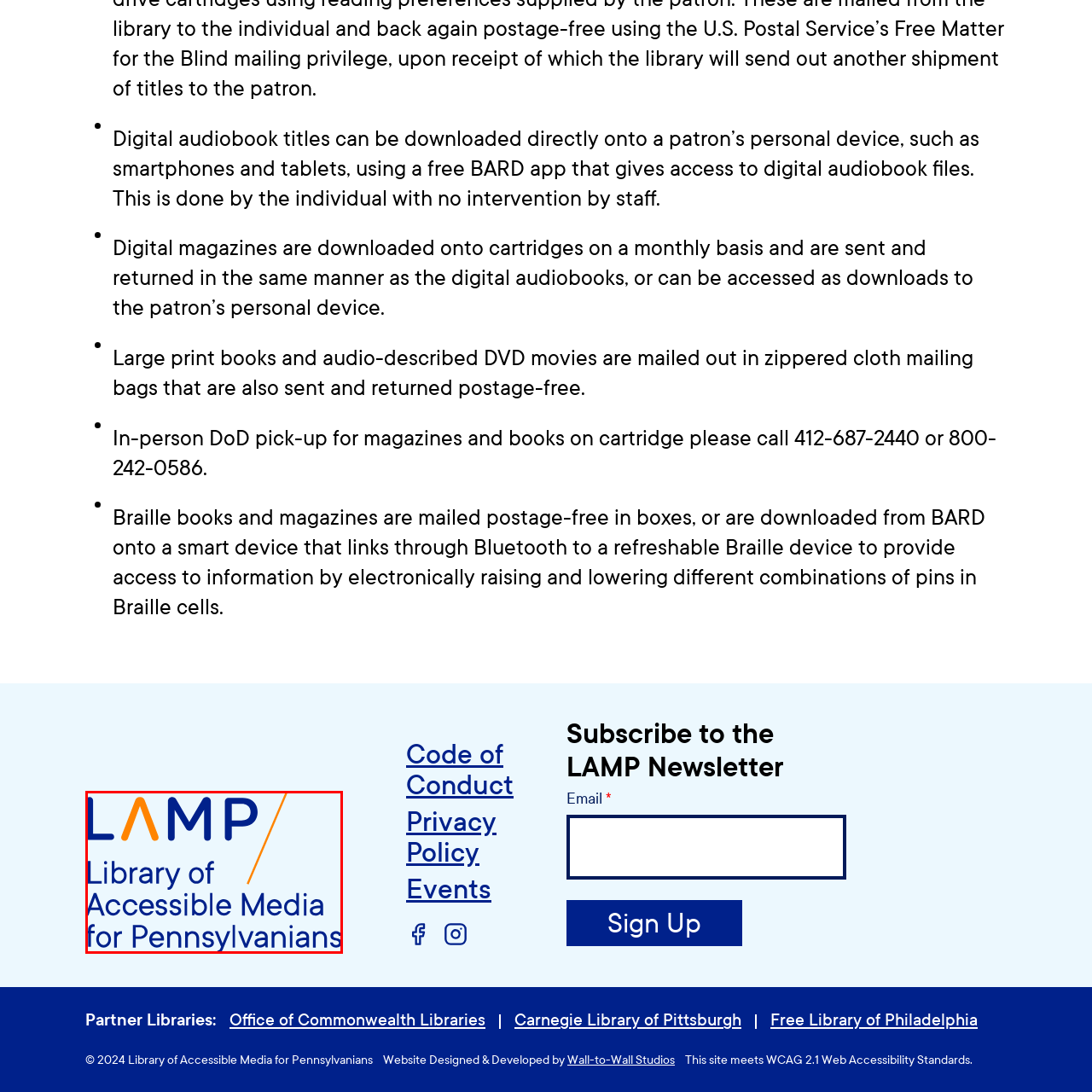Use the image within the highlighted red box to answer the following question with a single word or phrase:
What is the name of the organization below the acronym?

Library of Accessible Media for Pennsylvanians